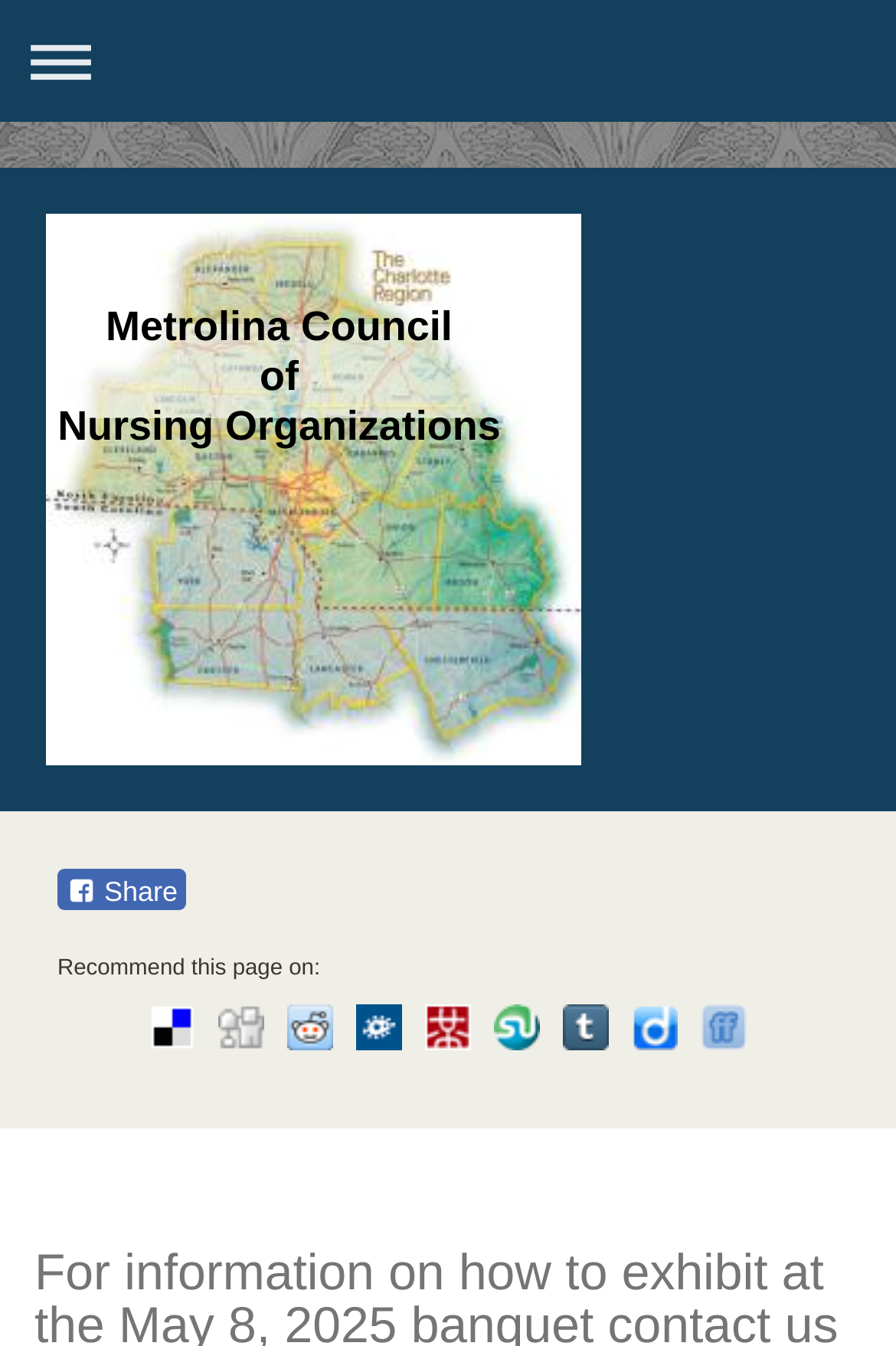Please identify the bounding box coordinates of the element I should click to complete this instruction: 'Enter email address'. The coordinates should be given as four float numbers between 0 and 1, like this: [left, top, right, bottom].

None